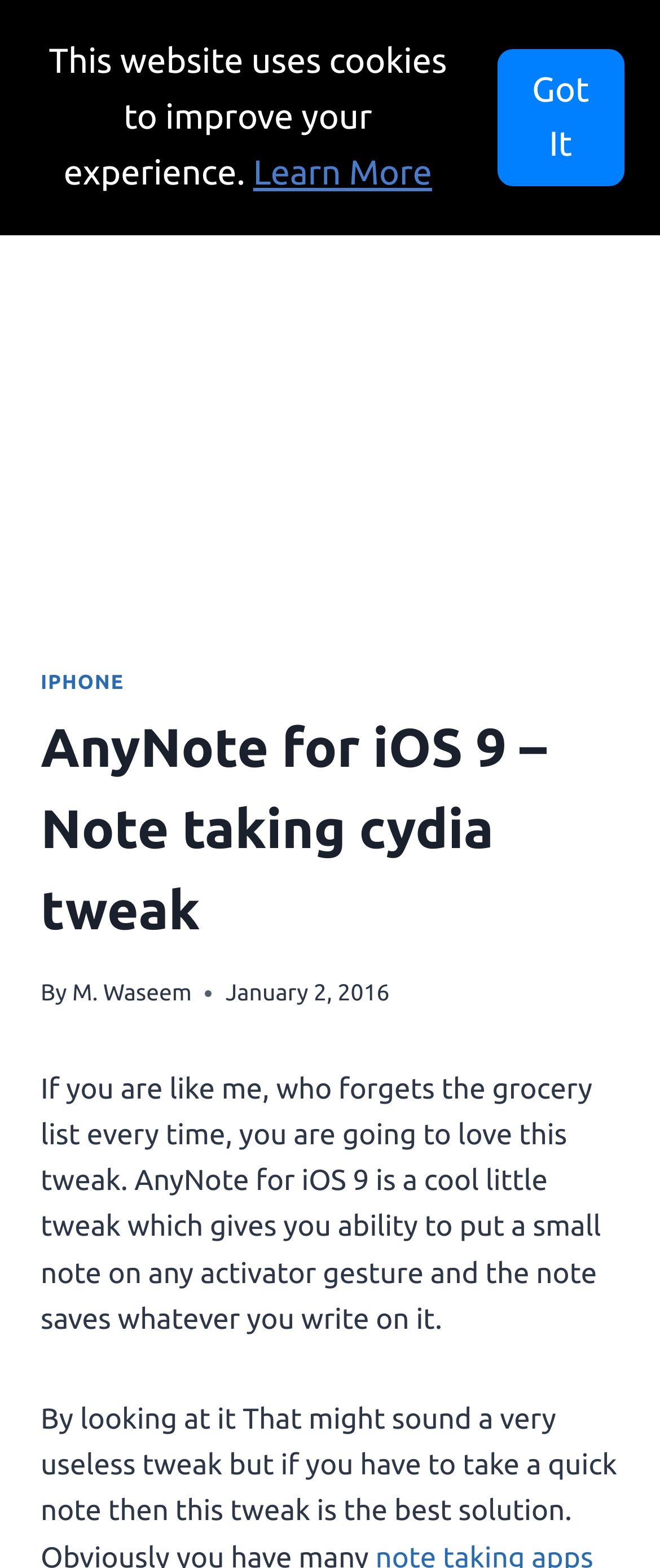Using the information from the screenshot, answer the following question thoroughly:
What is the purpose of AnyNote for iOS 9?

Based on the webpage content, AnyNote for iOS 9 is a tweak that allows users to take notes on the go. It seems to be a convenient tool for people who often forget things, such as a grocery list.